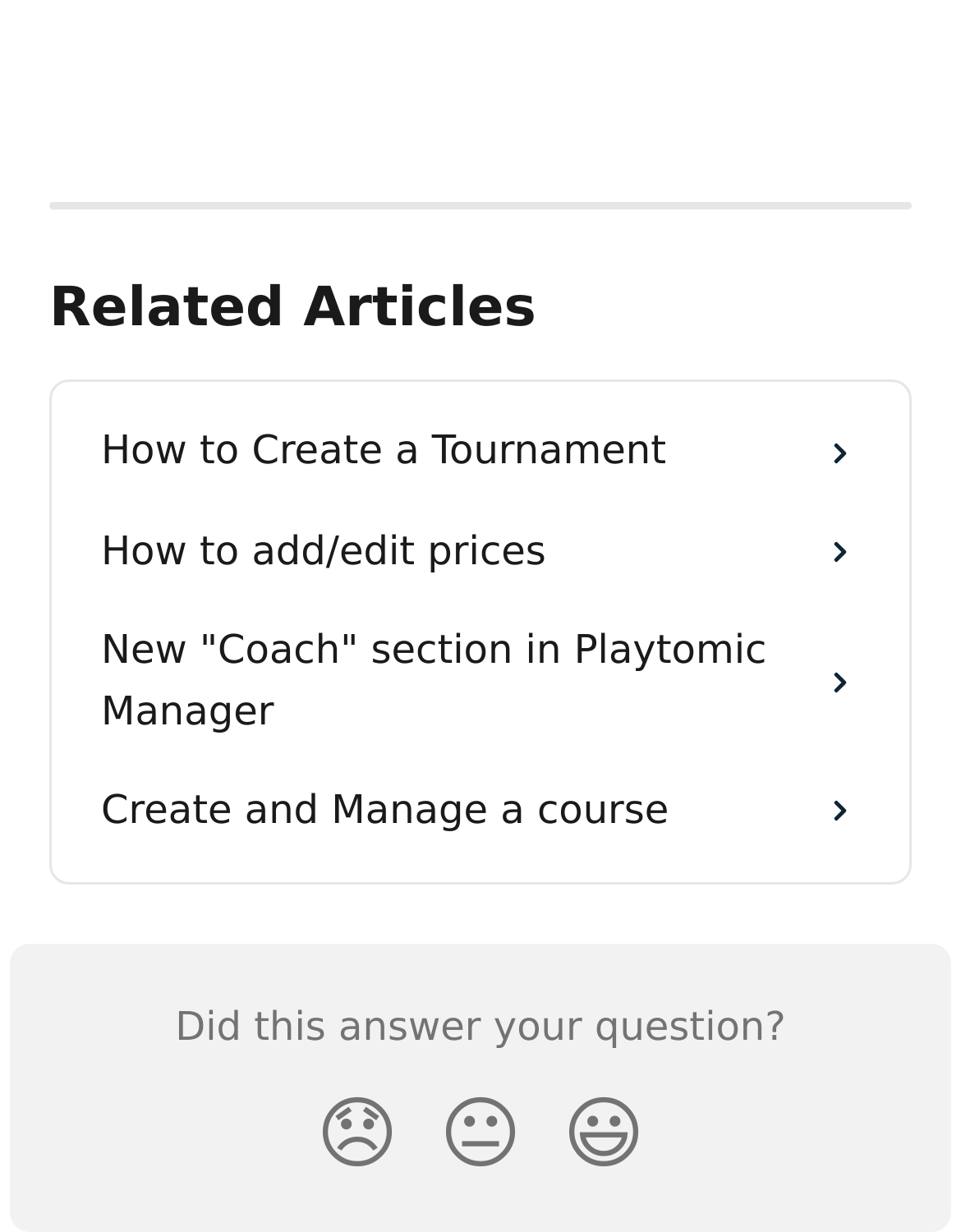Refer to the element description How to Create a Tournament and identify the corresponding bounding box in the screenshot. Format the coordinates as (top-left x, top-left y, bottom-right x, bottom-right y) with values in the range of 0 to 1.

[0.074, 0.327, 0.926, 0.408]